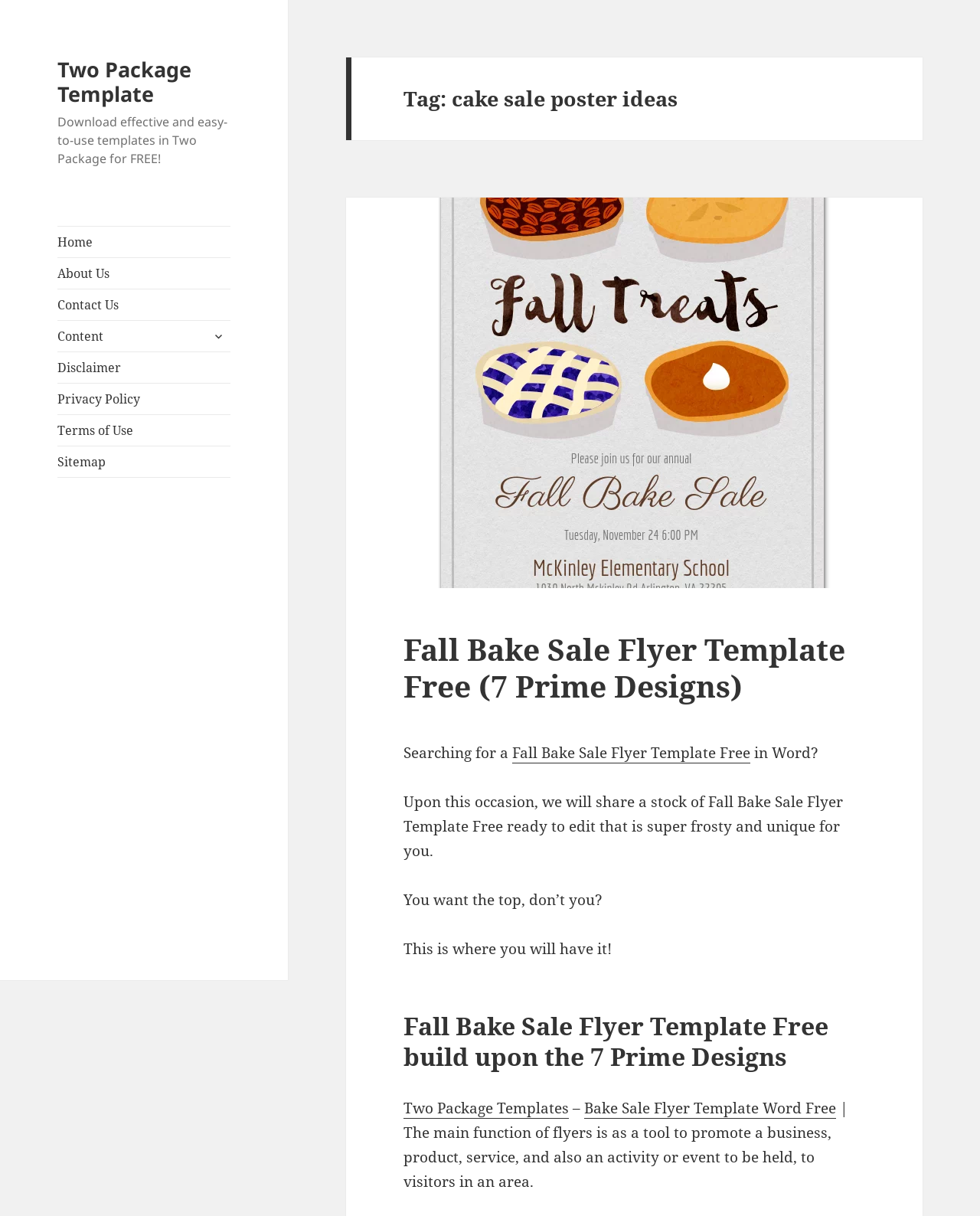Provide your answer in one word or a succinct phrase for the question: 
What is the purpose of flyers?

to promote a business, product, service, or event